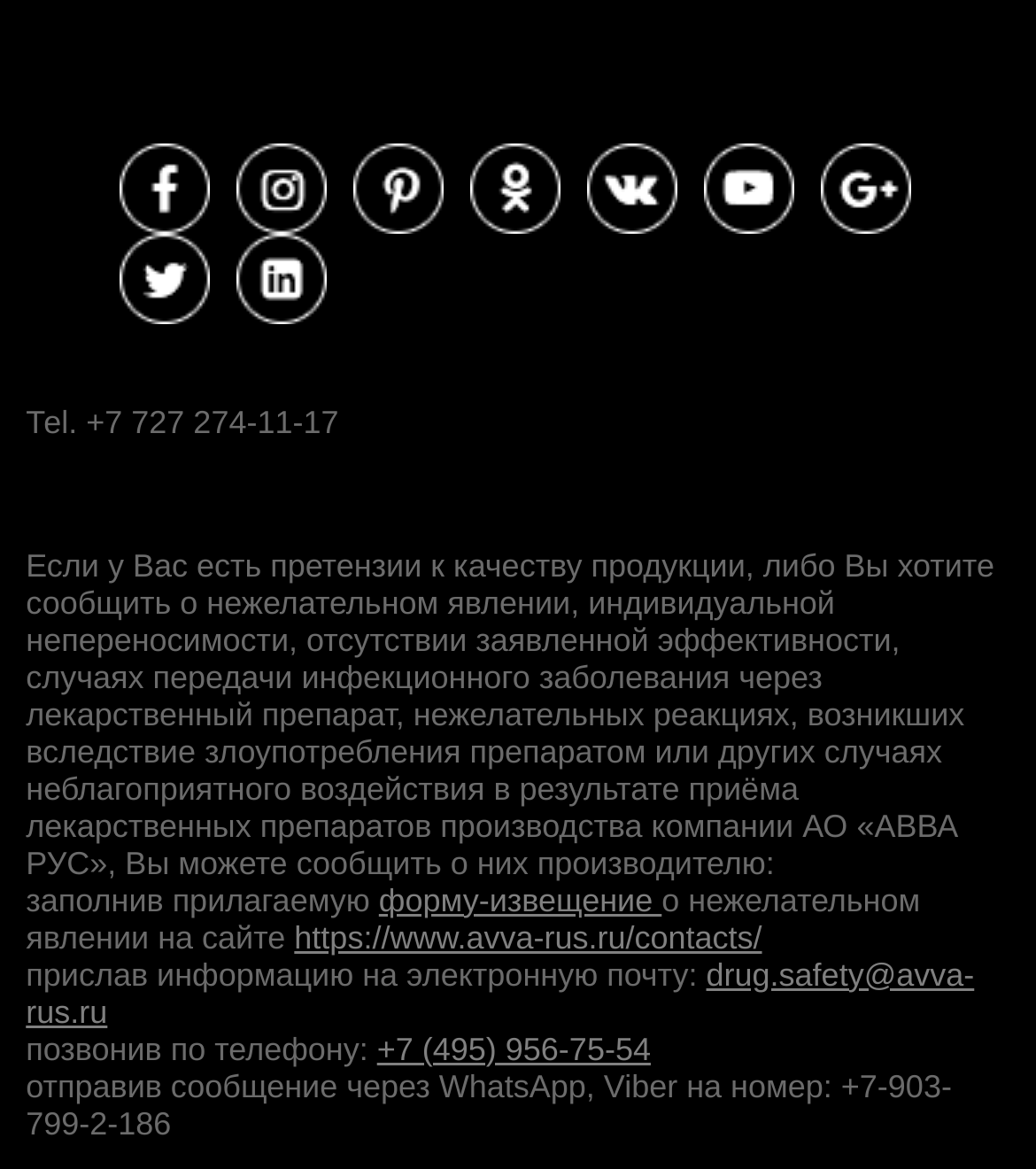Provide a short, one-word or phrase answer to the question below:
What is the phone number to report undesirable reactions?

+7 727 274-11-17